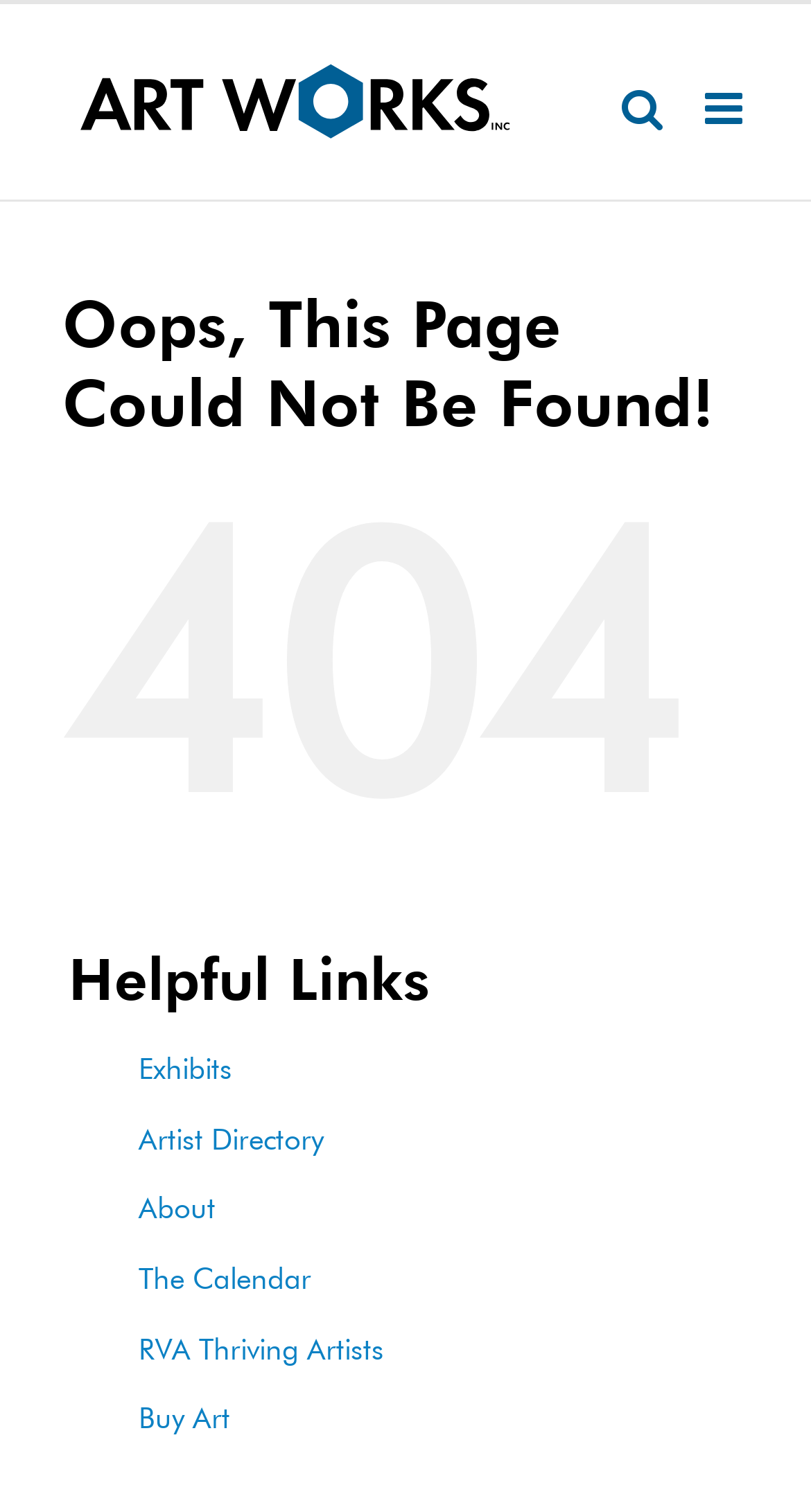Provide the bounding box coordinates in the format (top-left x, top-left y, bottom-right x, bottom-right y). All values are floating point numbers between 0 and 1. Determine the bounding box coordinate of the UI element described as: The Calendar

[0.171, 0.835, 0.384, 0.857]